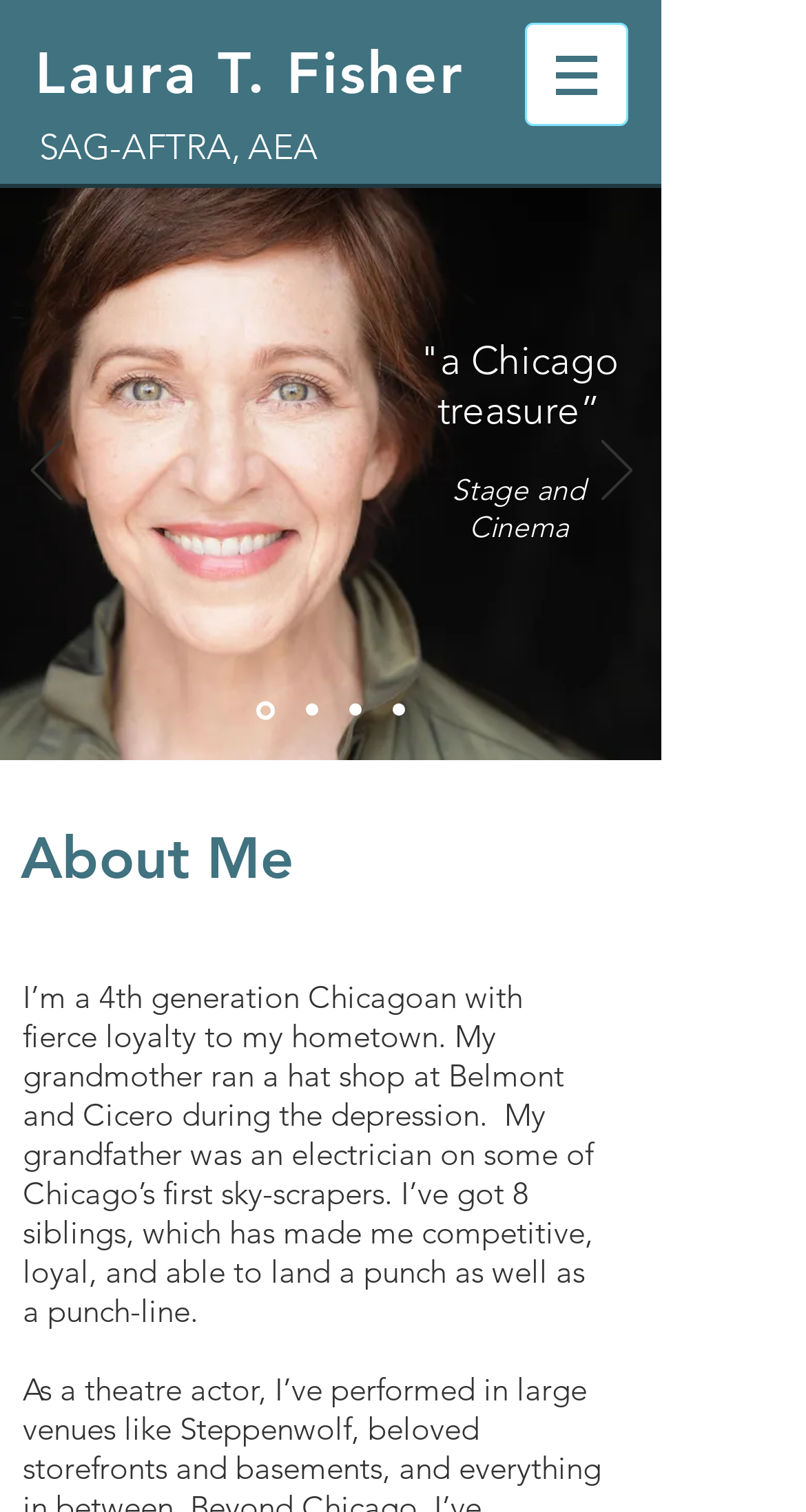Based on the image, provide a detailed and complete answer to the question: 
How many siblings does Laura T. Fisher have?

In the 'About Me' section, the text 'I’ve got 8 siblings, which has made me competitive, loyal, and able to land a punch as well as a punch-line.' indicates that Laura T. Fisher has 8 siblings.